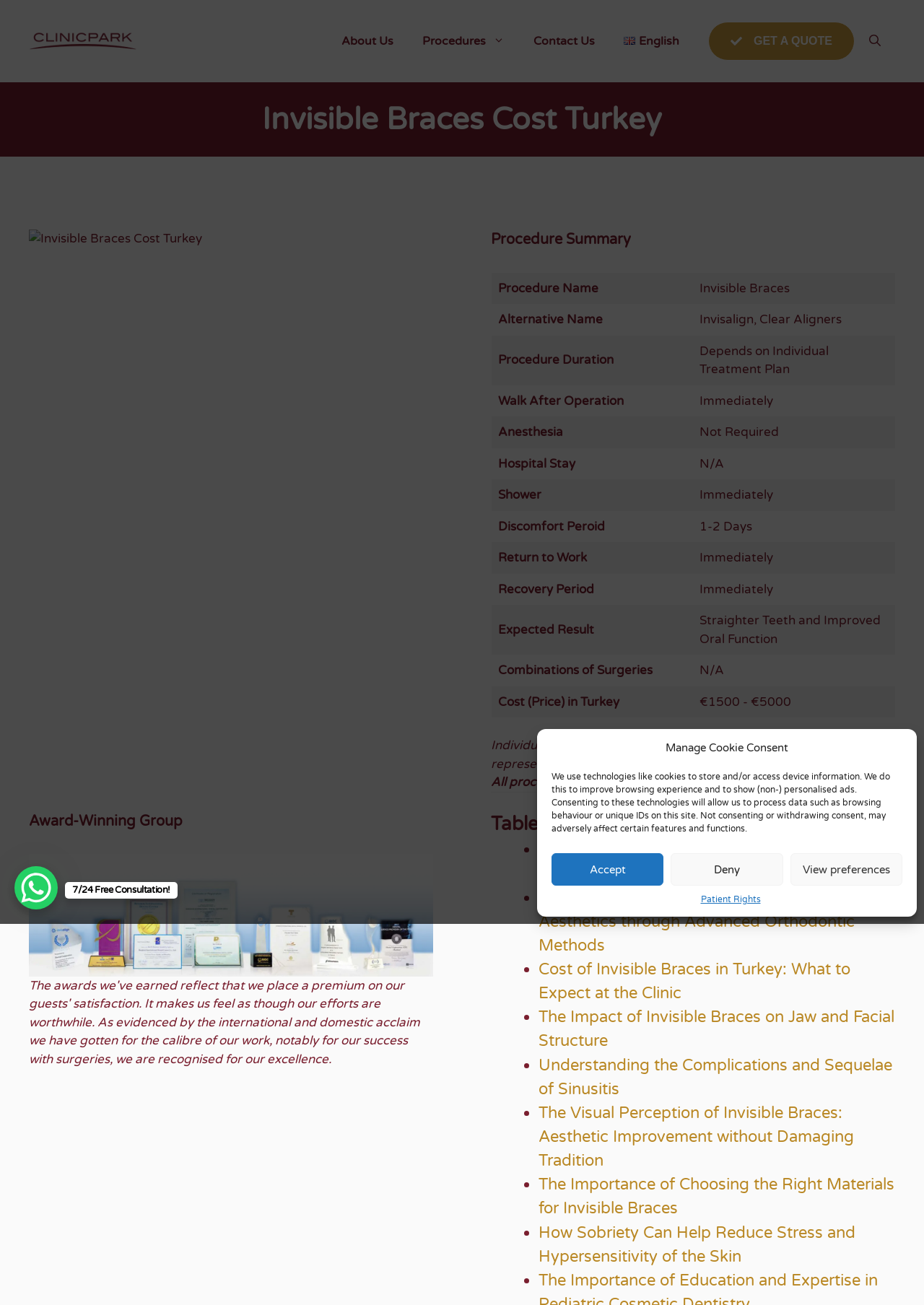Describe all the significant parts and information present on the webpage.

This webpage is about invisible braces cost in Turkey, specifically focusing on the procedure summary. At the top, there is a banner with a link to "Clinicpark" and an image of the clinic's logo. Below the banner, there is a navigation menu with links to "About Us", "Procedures", "Contact Us", "English", and "GET A QUOTE". On the right side of the navigation menu, there is a button to open a search function.

The main content of the webpage is divided into two sections. The first section has a heading "Invisible Braces Cost Turkey" and features an image related to the topic. Below the image, there is a table with detailed information about the procedure, including procedure name, alternative name, procedure duration, walk after operation, anesthesia, hospital stay, shower, discomfort period, return to work, recovery period, expected result, combinations of surgeries, and cost in Turkey.

The second section has a heading "Procedure Summary" and provides additional information about the procedure. There are several paragraphs of text, including a disclaimer about individual experiences and results, and a note about the inclusion of accommodation and VIP transfer in all procedures. Below the text, there is an image of Clinicpark's awards, followed by a table of contents with links to related articles about oral hygiene, invisible braces, cost, and complications.

Throughout the webpage, there are several buttons and links, including a dialog box to manage cookie consent, links to patient rights, and a button to view preferences.